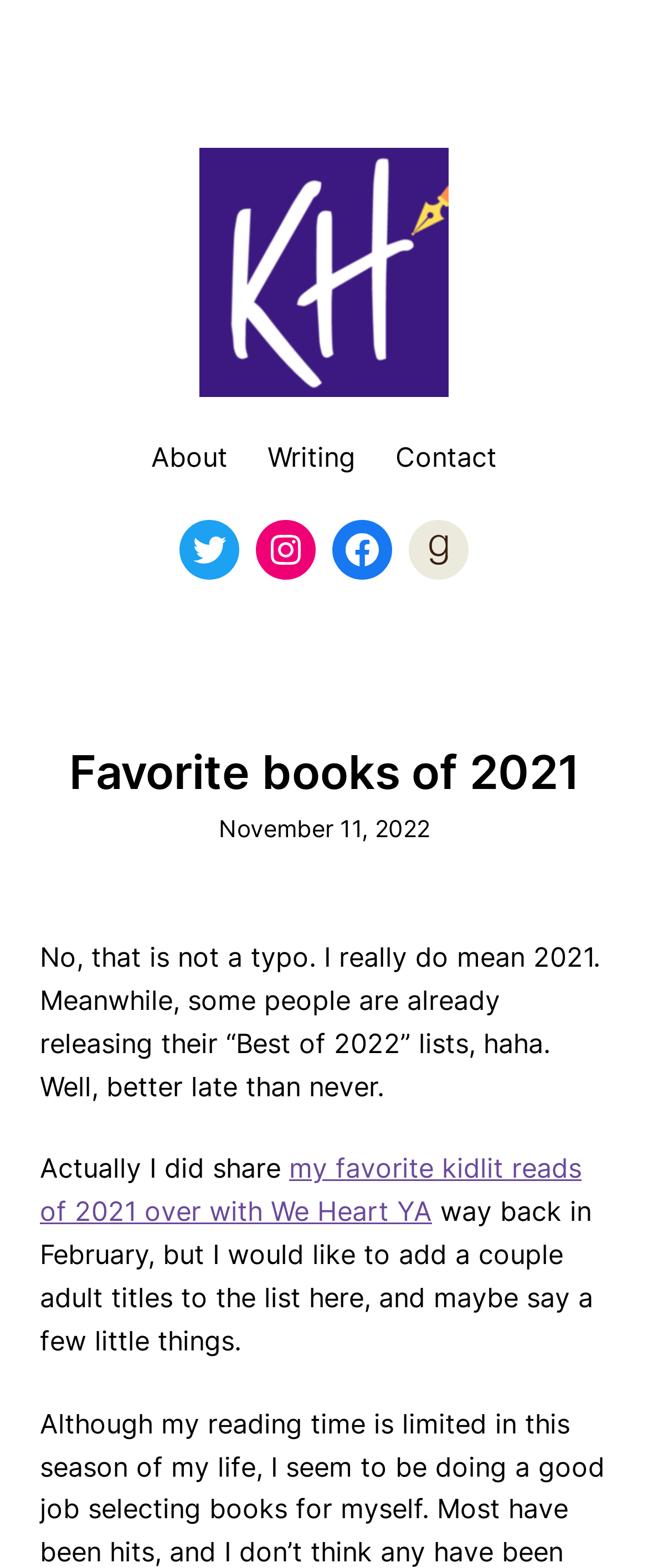Please find the bounding box coordinates of the element that needs to be clicked to perform the following instruction: "view my favorite kidlit reads of 2021". The bounding box coordinates should be four float numbers between 0 and 1, represented as [left, top, right, bottom].

[0.062, 0.735, 0.897, 0.783]